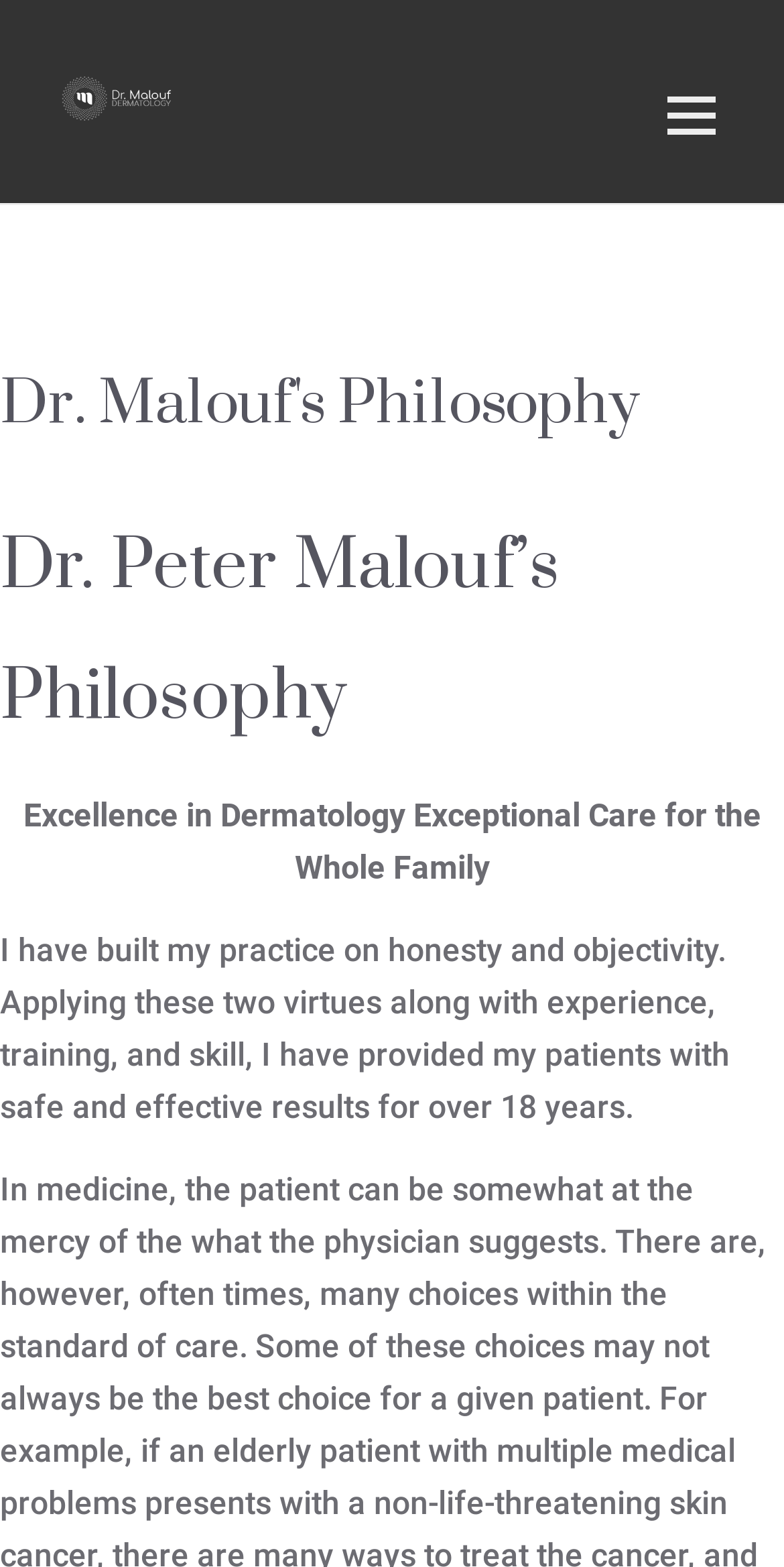Give the bounding box coordinates for the element described as: "aria-label="Open menu"".

[0.852, 0.058, 0.914, 0.089]